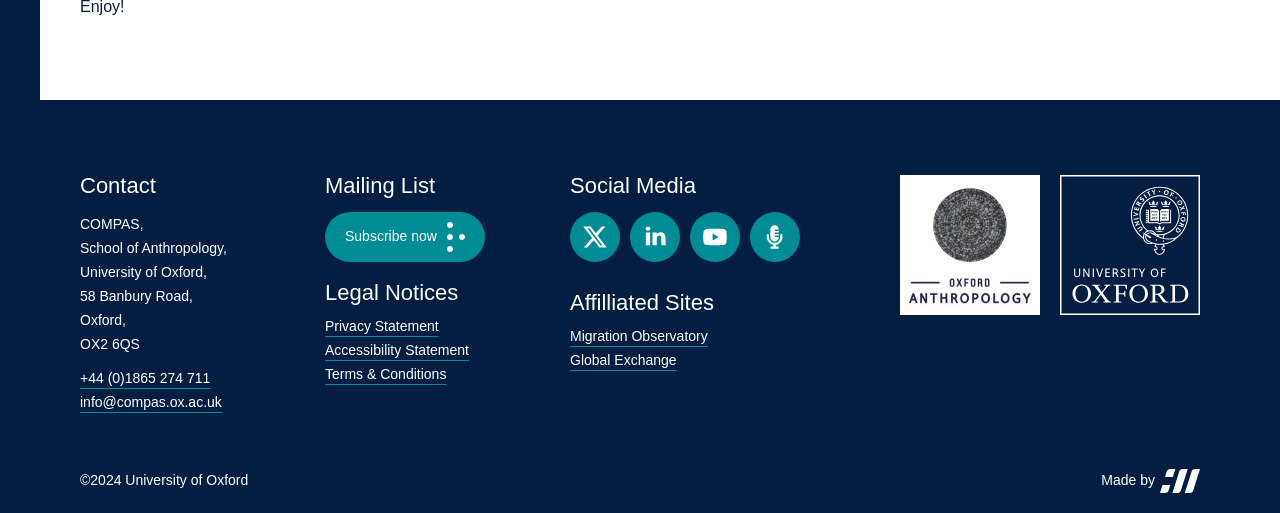Examine the image carefully and respond to the question with a detailed answer: 
What is the phone number of COMPAS?

I found the phone number by looking at the link element under the 'Contact' heading, which provides the phone number as +44 (0)1865 274 711.